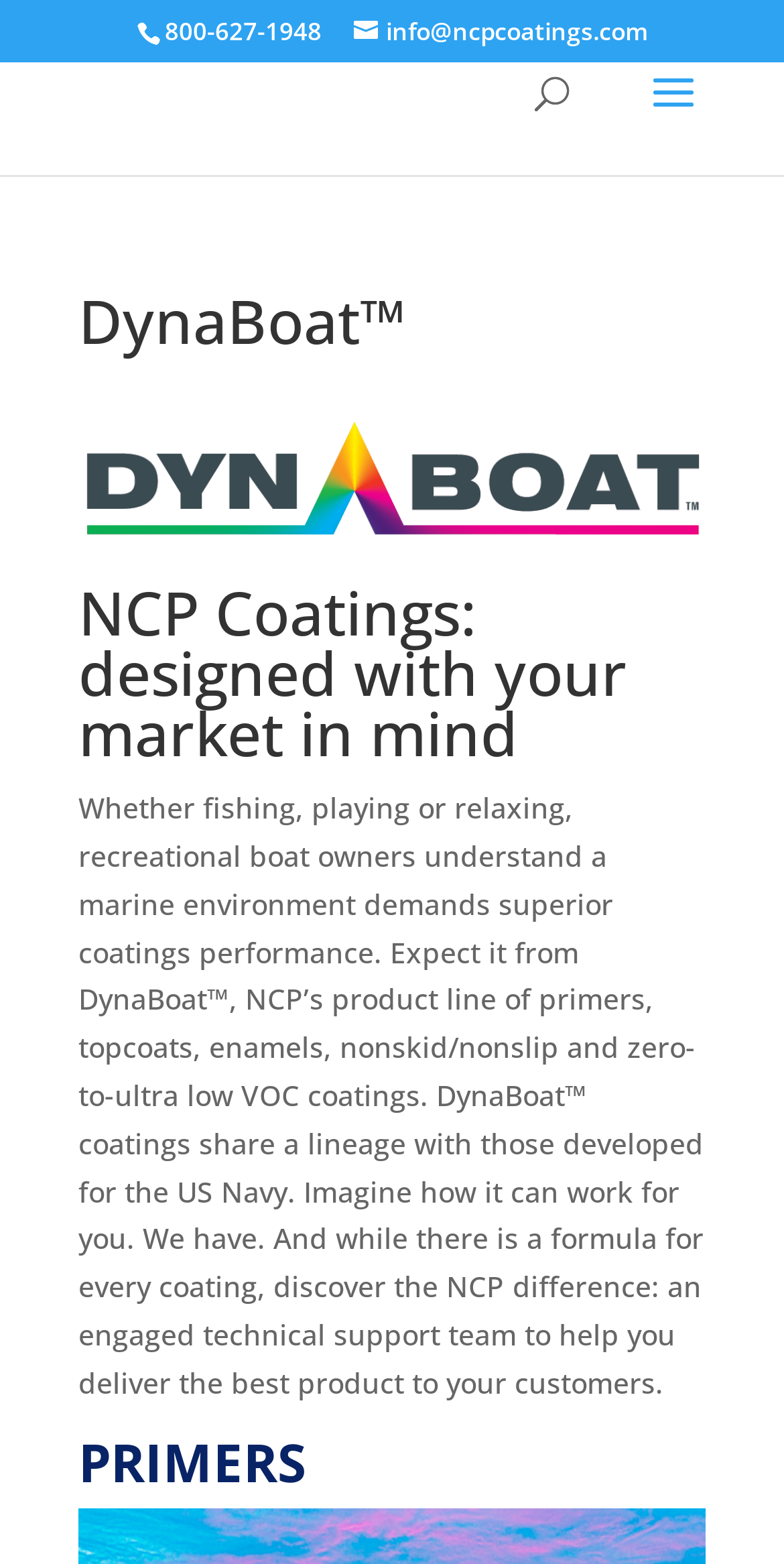Answer succinctly with a single word or phrase:
What is the purpose of the search box on the webpage?

To search for products or information